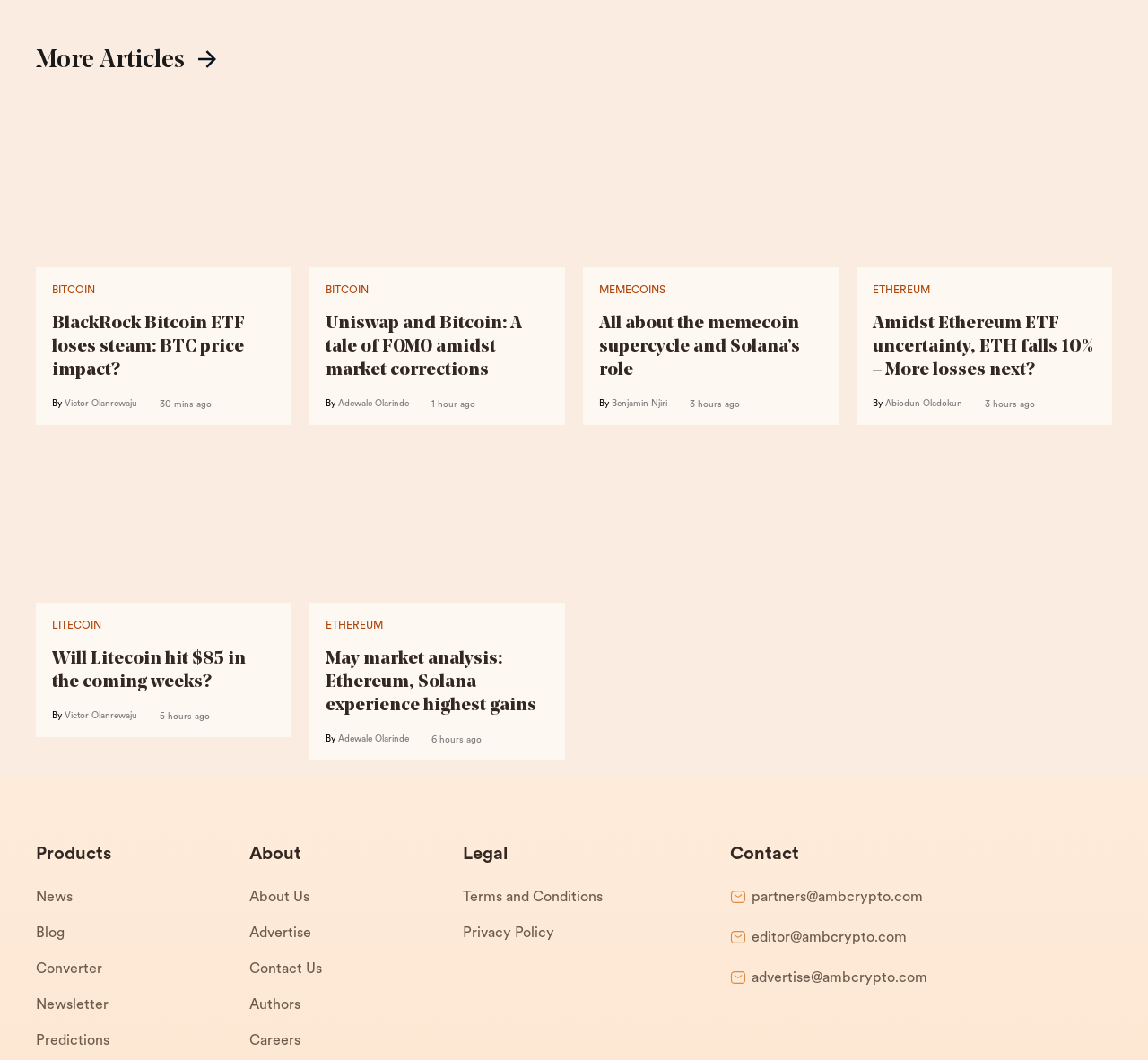Please identify the bounding box coordinates of the area that needs to be clicked to fulfill the following instruction: "Read the article 'BlackRock Bitcoin ETF loses steam: BTC price impact?'."

[0.045, 0.133, 0.24, 0.199]